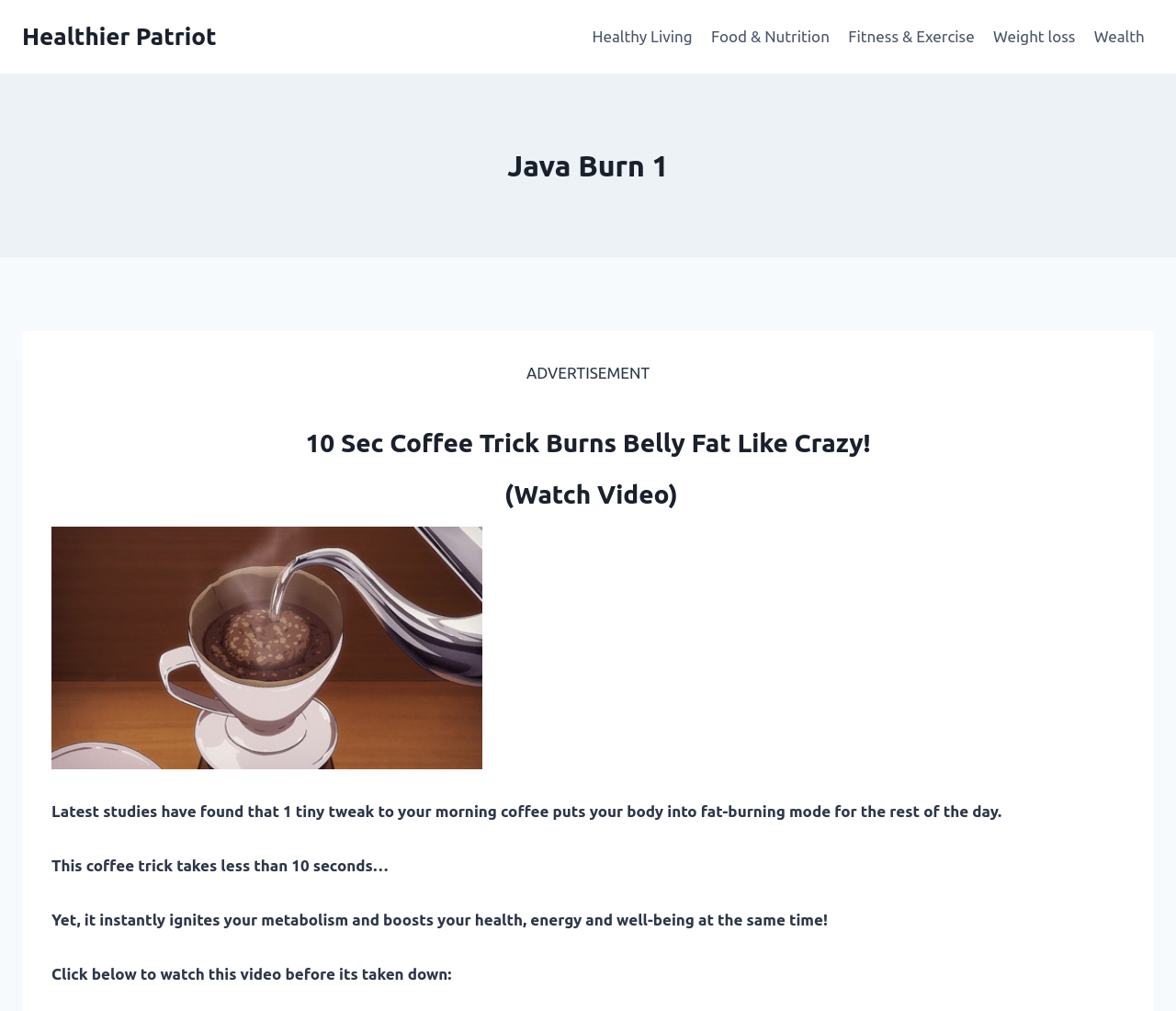Using a single word or phrase, answer the following question: 
What is the primary navigation menu?

Healthy Living, Food & Nutrition, etc.